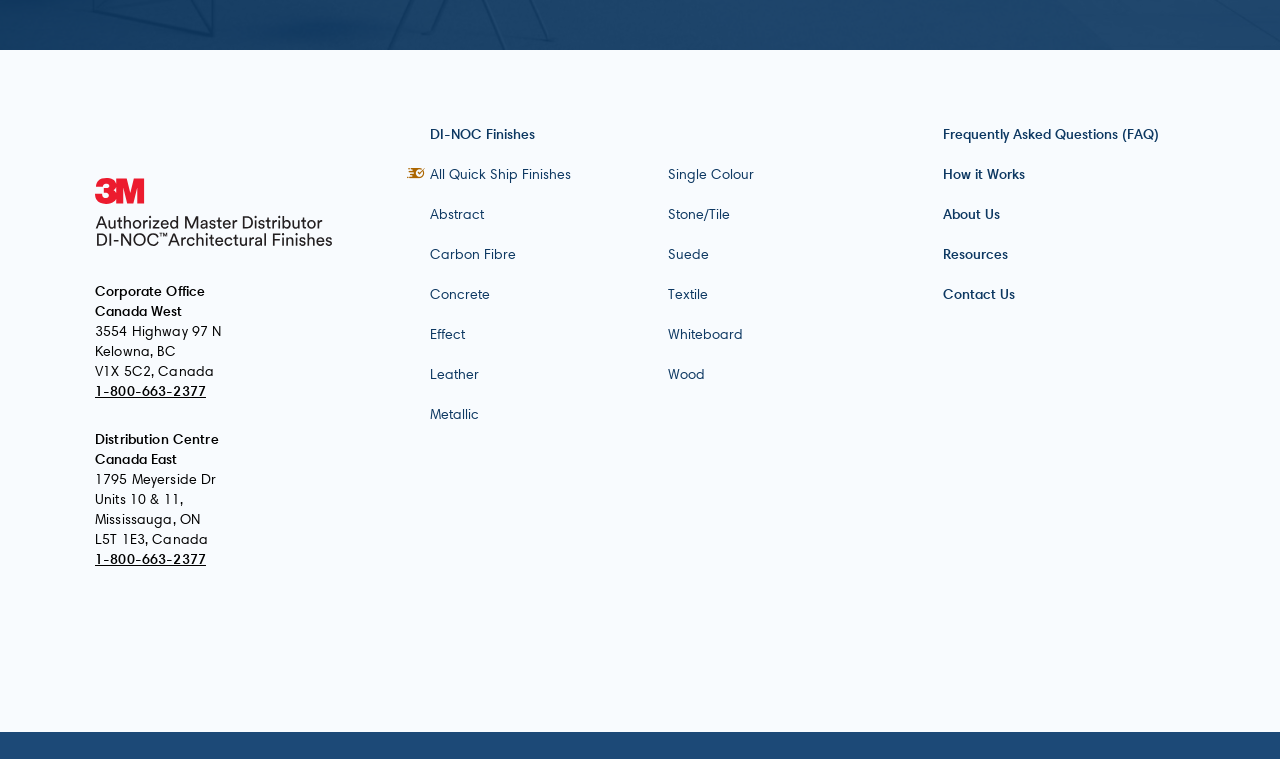Please identify the bounding box coordinates for the region that you need to click to follow this instruction: "Explore 'All Quick Ship Finishes'".

[0.324, 0.203, 0.497, 0.256]